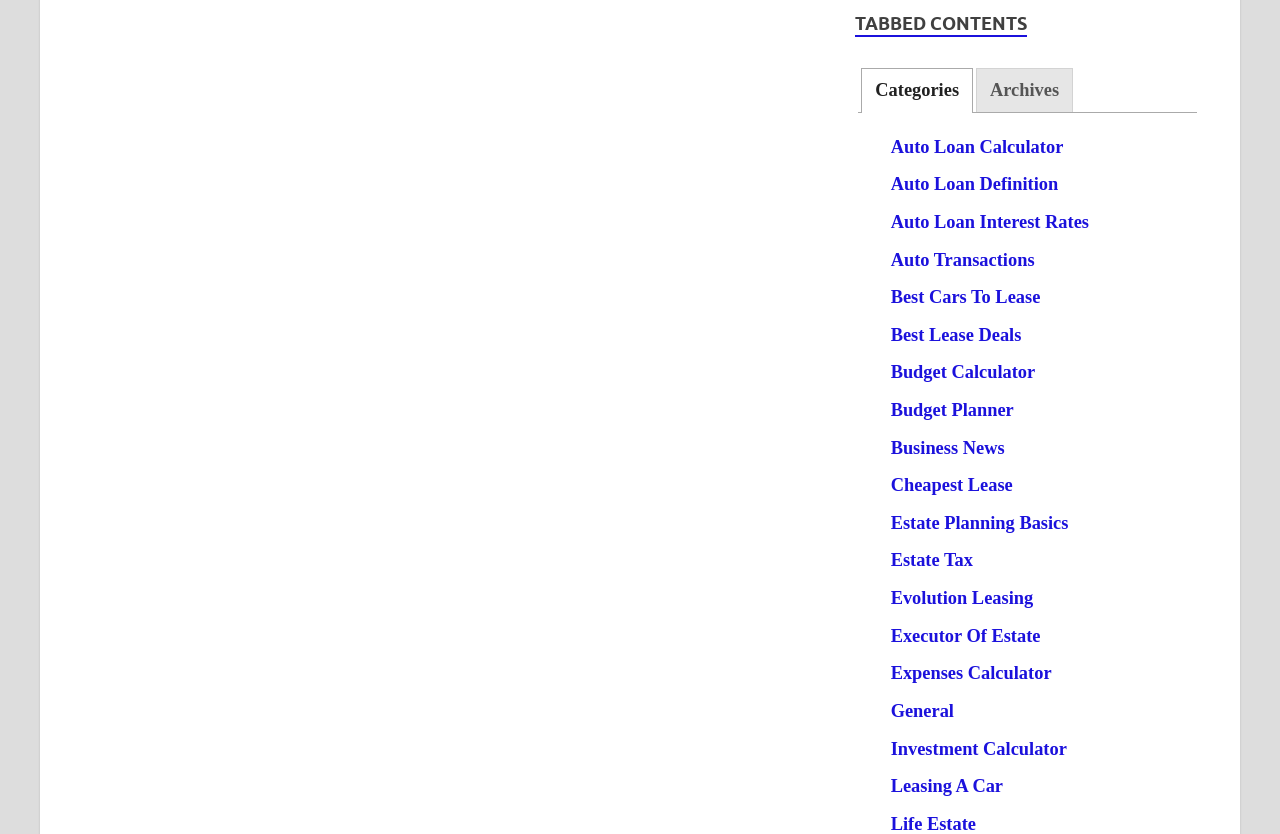How many links are under the 'Categories' tab?
Please give a detailed answer to the question using the information shown in the image.

I counted the number of links under the 'Categories' tab, which are from 'Auto Loan Calculator' to 'Life Estate', so there are 15 links under the 'Categories' tab.